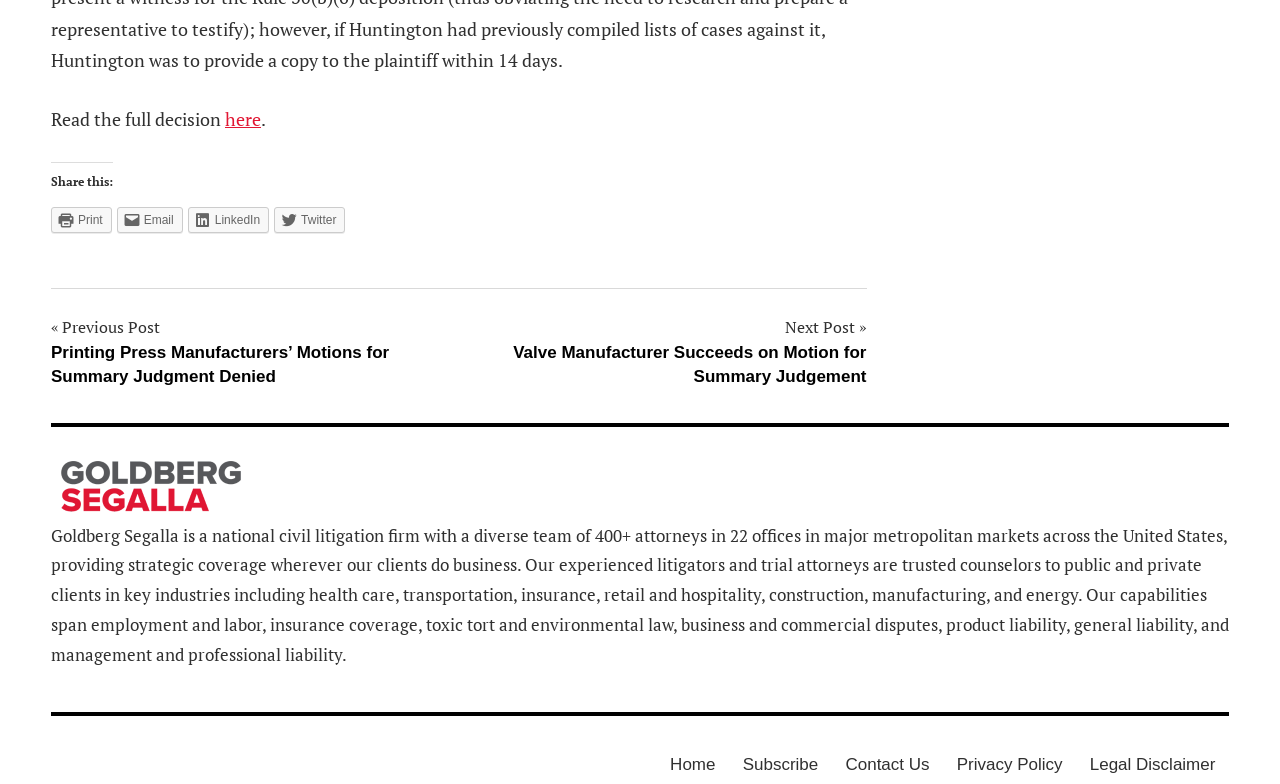What is the previous post about?
Refer to the screenshot and respond with a concise word or phrase.

Printing Press Manufacturers’ Motions for Summary Judgment Denied